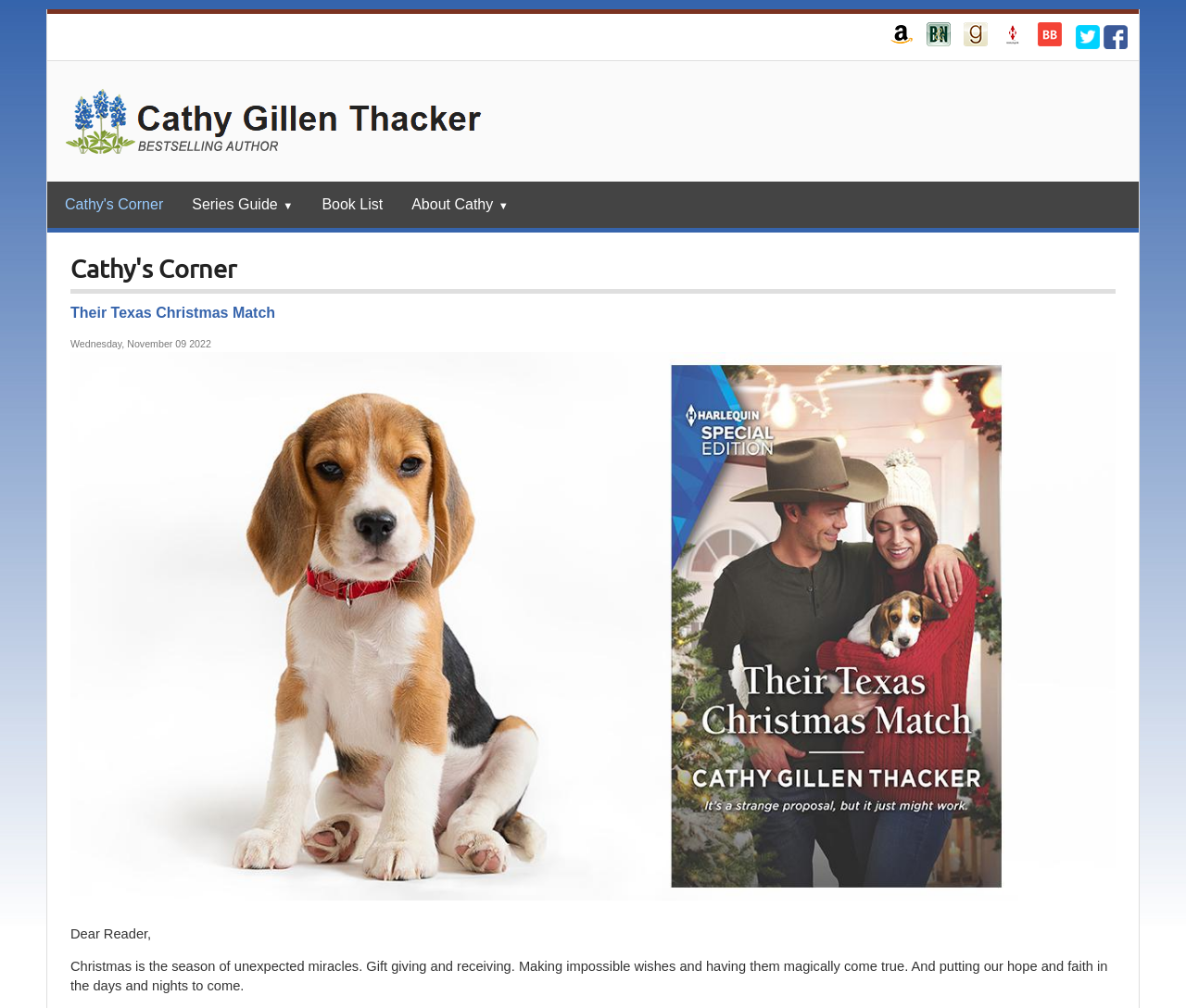Answer the question below using just one word or a short phrase: 
What is the title of the book mentioned?

Their Texas Christmas Match